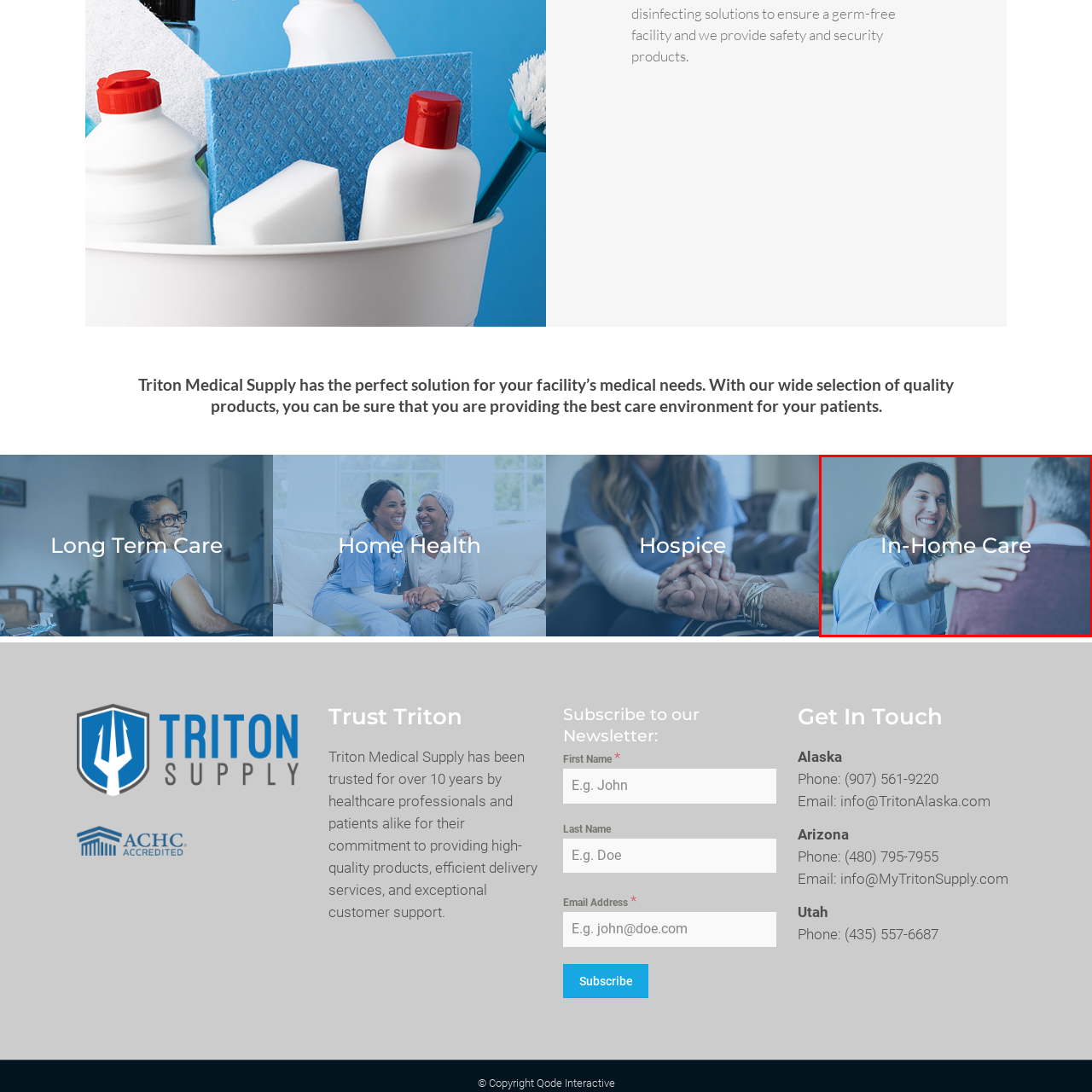Pay close attention to the image within the red perimeter and provide a detailed answer to the question that follows, using the image as your primary source: 
What is the focus of the medical services?

The image highlights the focus of medical services aimed at providing personalized support in the comfort of one’s home, which is emphasized by the words 'In-Home Care' prominently displayed above the scene.